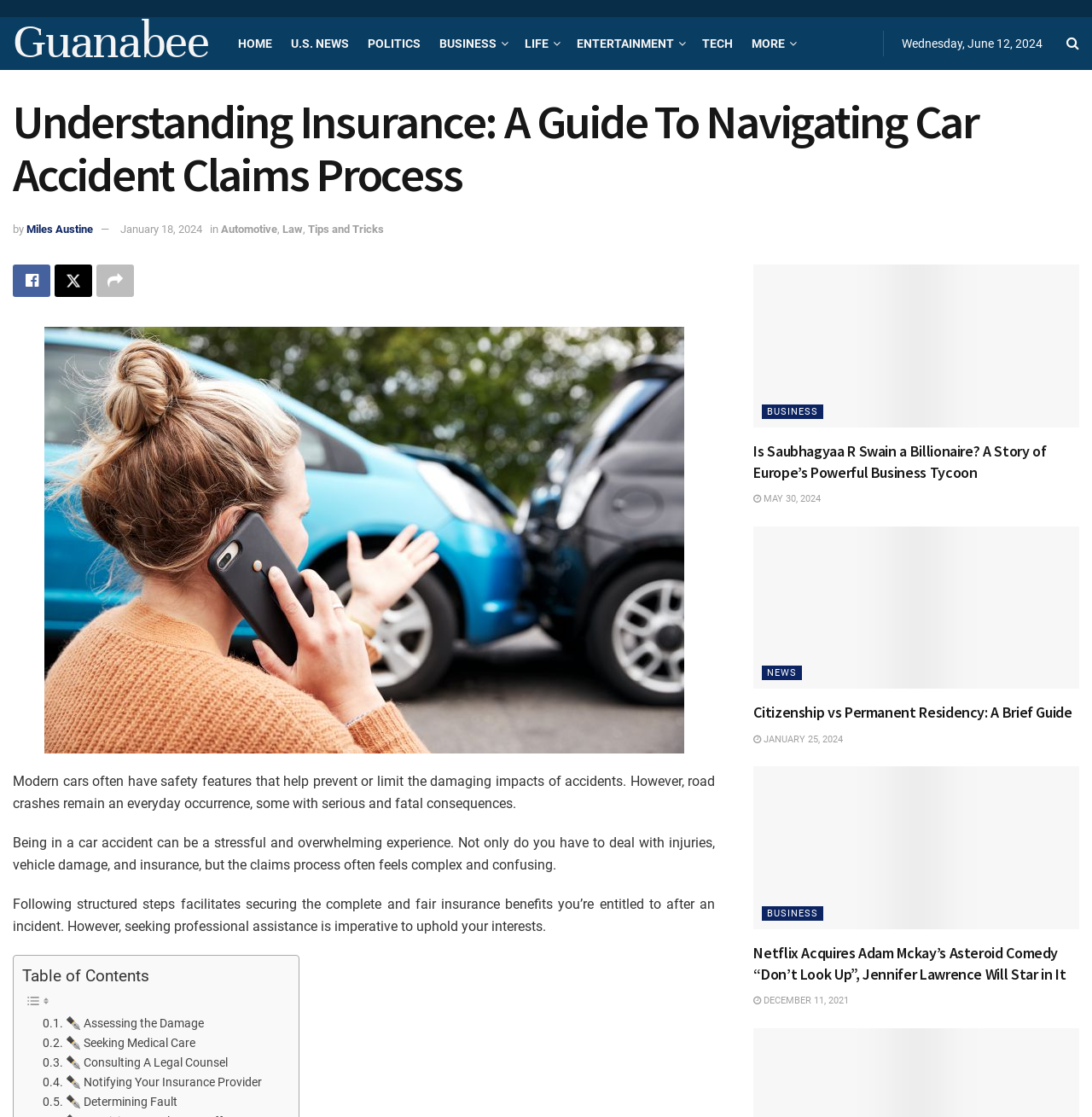Given the element description: "December 11, 2021", predict the bounding box coordinates of the UI element it refers to, using four float numbers between 0 and 1, i.e., [left, top, right, bottom].

[0.69, 0.891, 0.778, 0.901]